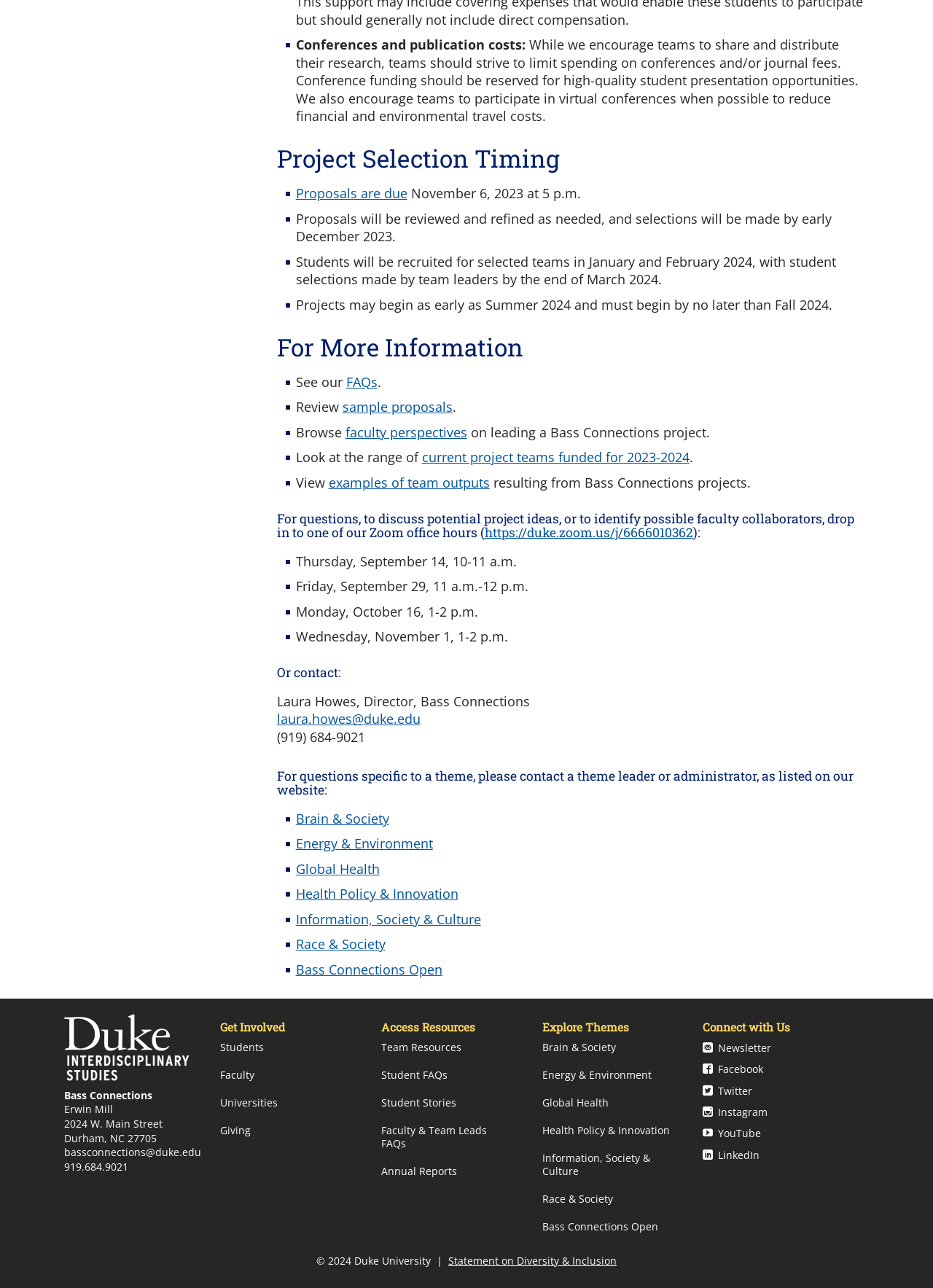Respond to the following query with just one word or a short phrase: 
What are the available themes for Bass Connections projects?

Brain & Society, Energy & Environment, etc.